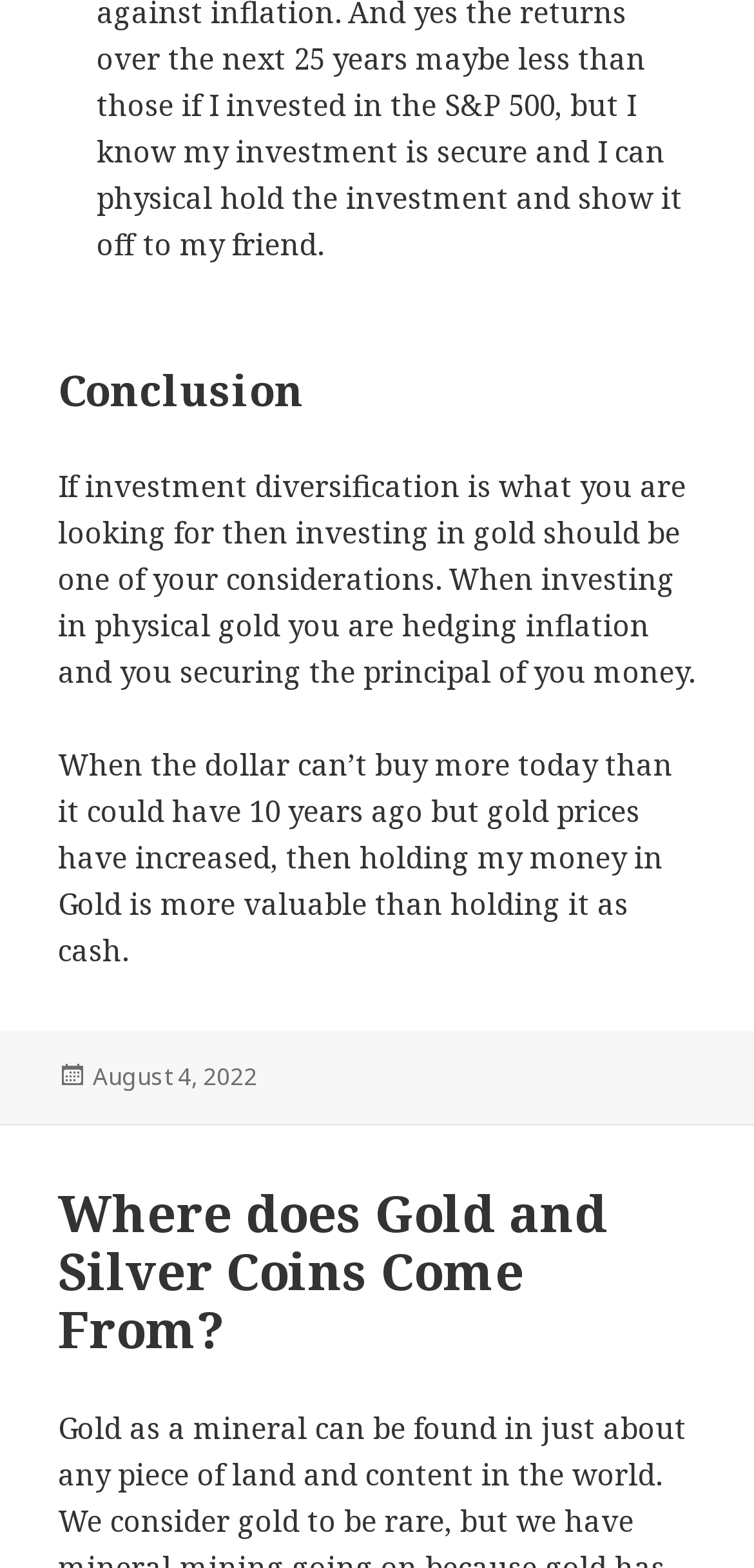Determine the bounding box for the UI element described here: "August 4, 2022".

[0.123, 0.677, 0.341, 0.699]